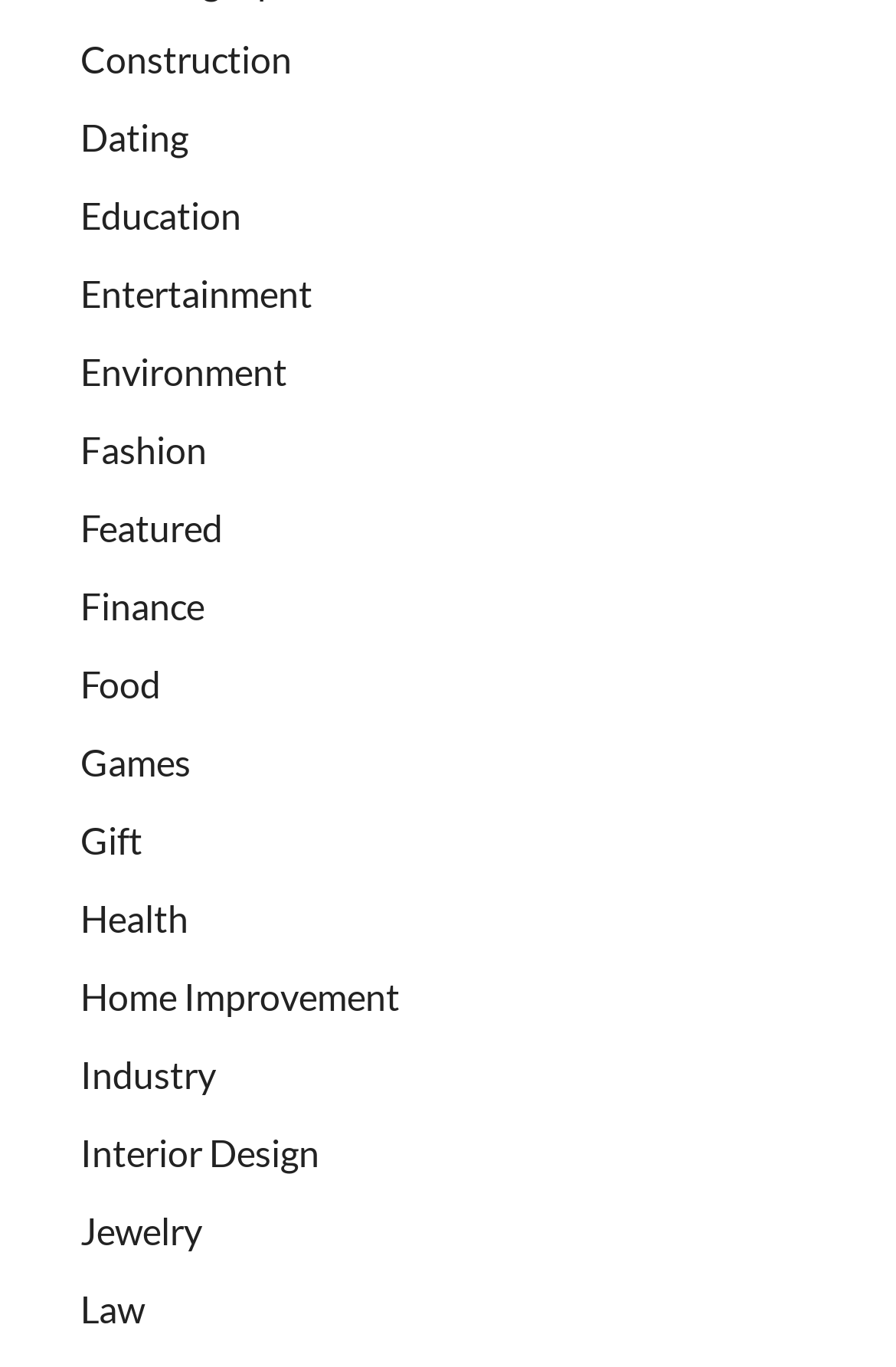Answer the question using only one word or a concise phrase: Are there any categories related to finance?

Yes